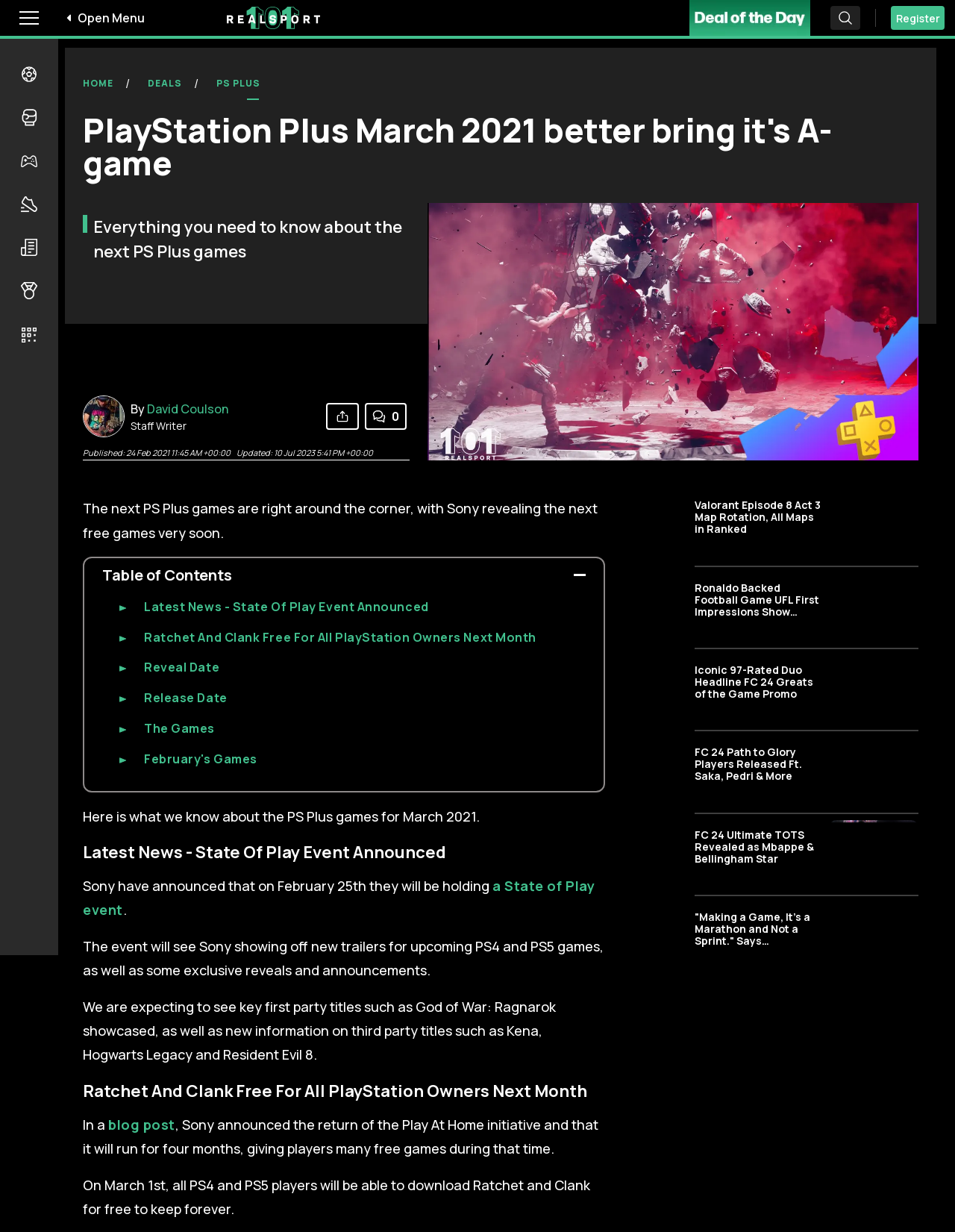Determine the bounding box coordinates of the section to be clicked to follow the instruction: "View Real Kit". The coordinates should be given as four float numbers between 0 and 1, formatted as [left, top, right, bottom].

[0.012, 0.151, 0.048, 0.182]